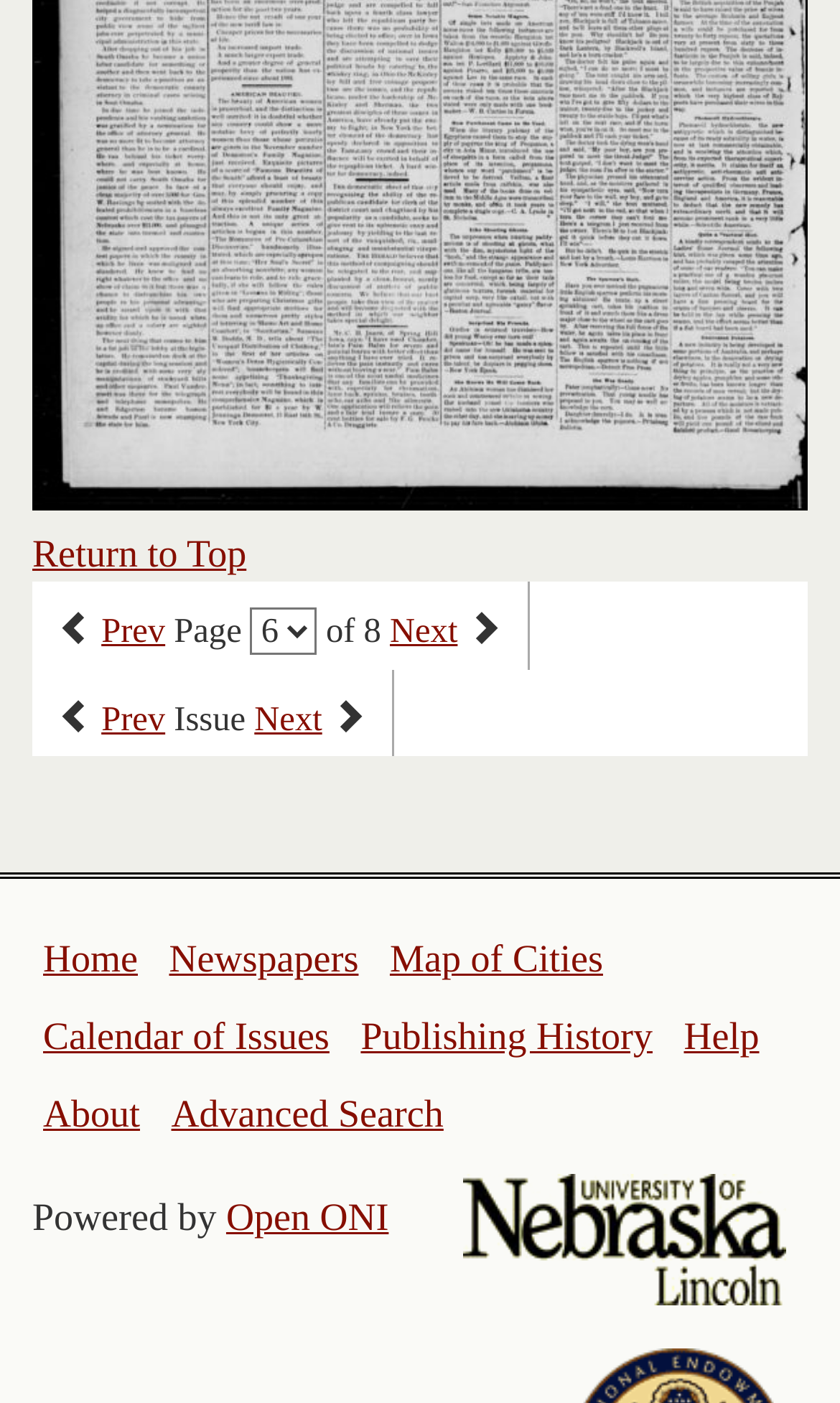Locate the bounding box coordinates of the element I should click to achieve the following instruction: "select an option from the dropdown".

[0.298, 0.433, 0.378, 0.467]